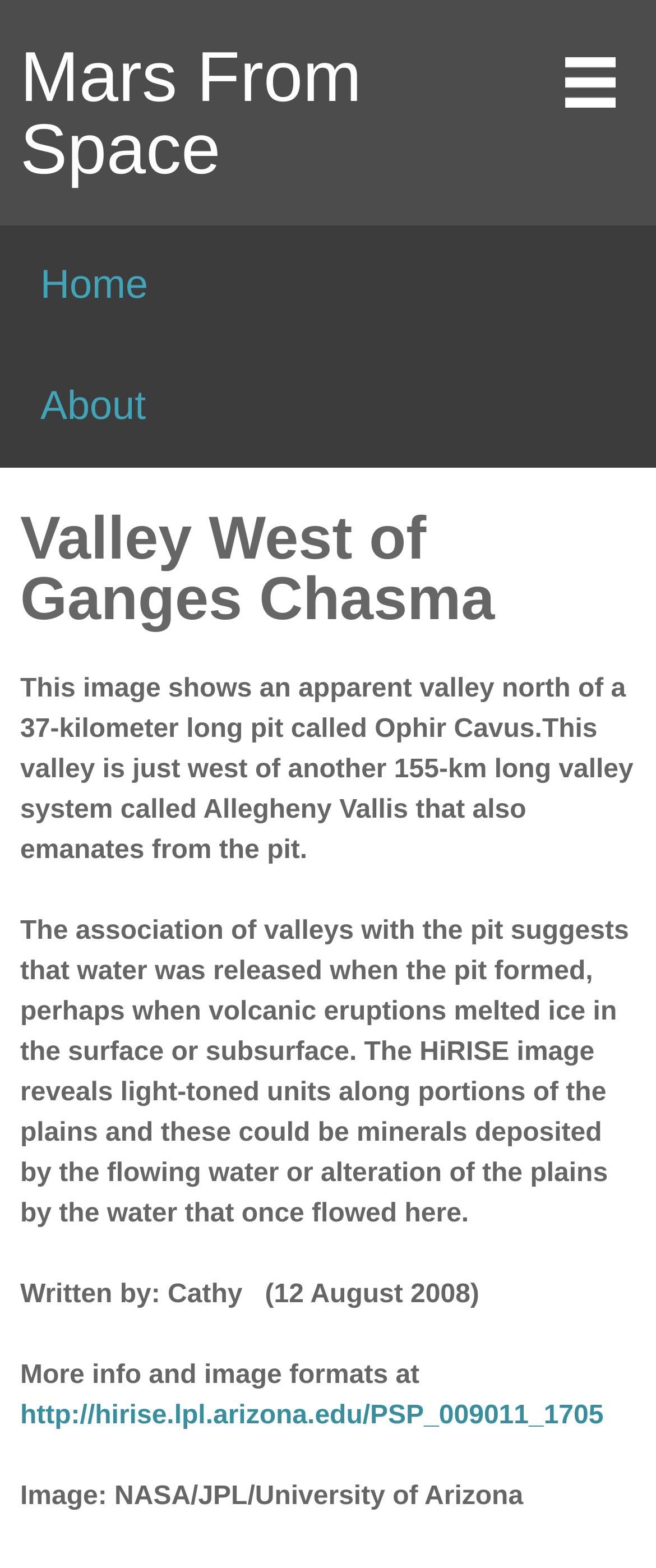What is the name of the valley shown in the image?
Please provide a single word or phrase based on the screenshot.

Valley West of Ganges Chasma